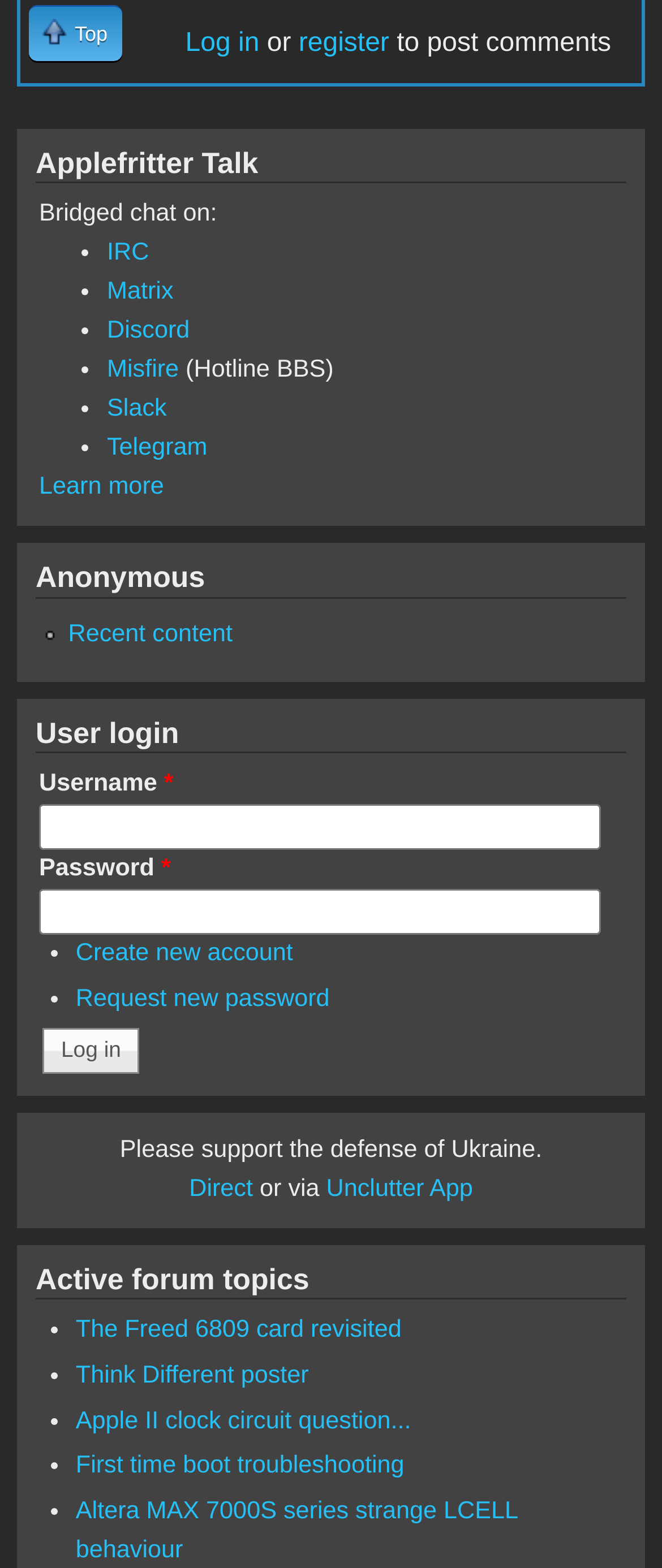What are the available chat platforms?
Answer the question with a detailed explanation, including all necessary information.

The available chat platforms can be found in the list of links under the 'Bridged chat on:' text, which includes IRC, Matrix, Discord, Misfire, Slack, and Telegram.